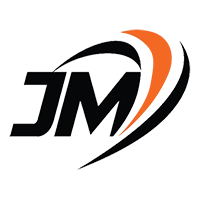Explain the image in a detailed and descriptive way.

The image features the logo of "JMD TRADERS," a company specializing in affordable valve caps. The logo is designed with a modern aesthetic, prominently displaying the stylized letters "J" and "M" in a bold, black font. An orange swoosh element adds a dynamic touch, symbolizing innovation and energy. This logo effectively represents the brand's commitment to quality and reliability in the valve cap trading and supply industry, which is based in Delhi. The company is dedicated to providing customers with a variety of valve cap options at competitive prices.